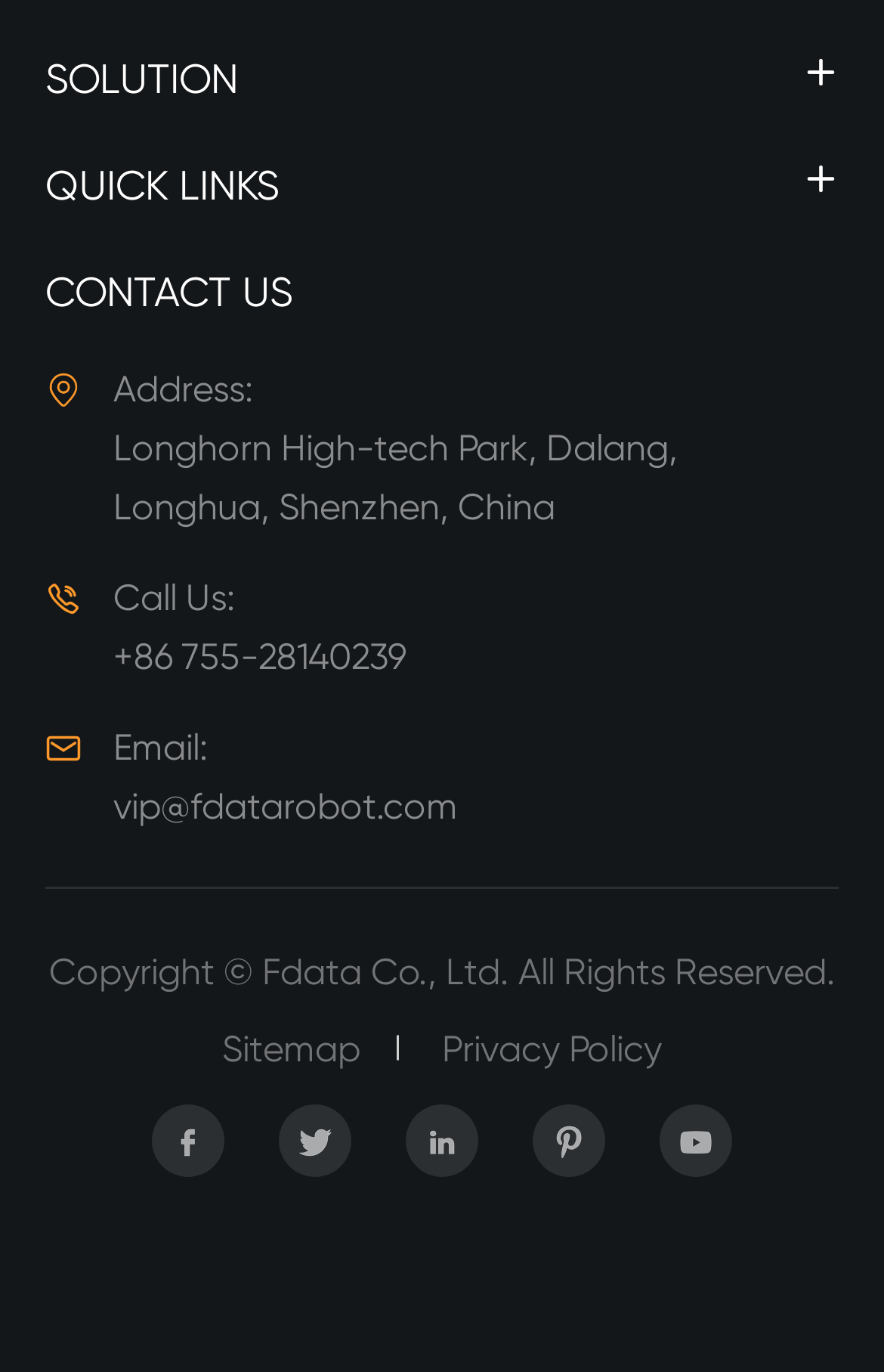Using the webpage screenshot, find the UI element described by Fdata Co., Ltd.. Provide the bounding box coordinates in the format (top-left x, top-left y, bottom-right x, bottom-right y), ensuring all values are floating point numbers between 0 and 1.

[0.296, 0.692, 0.576, 0.724]